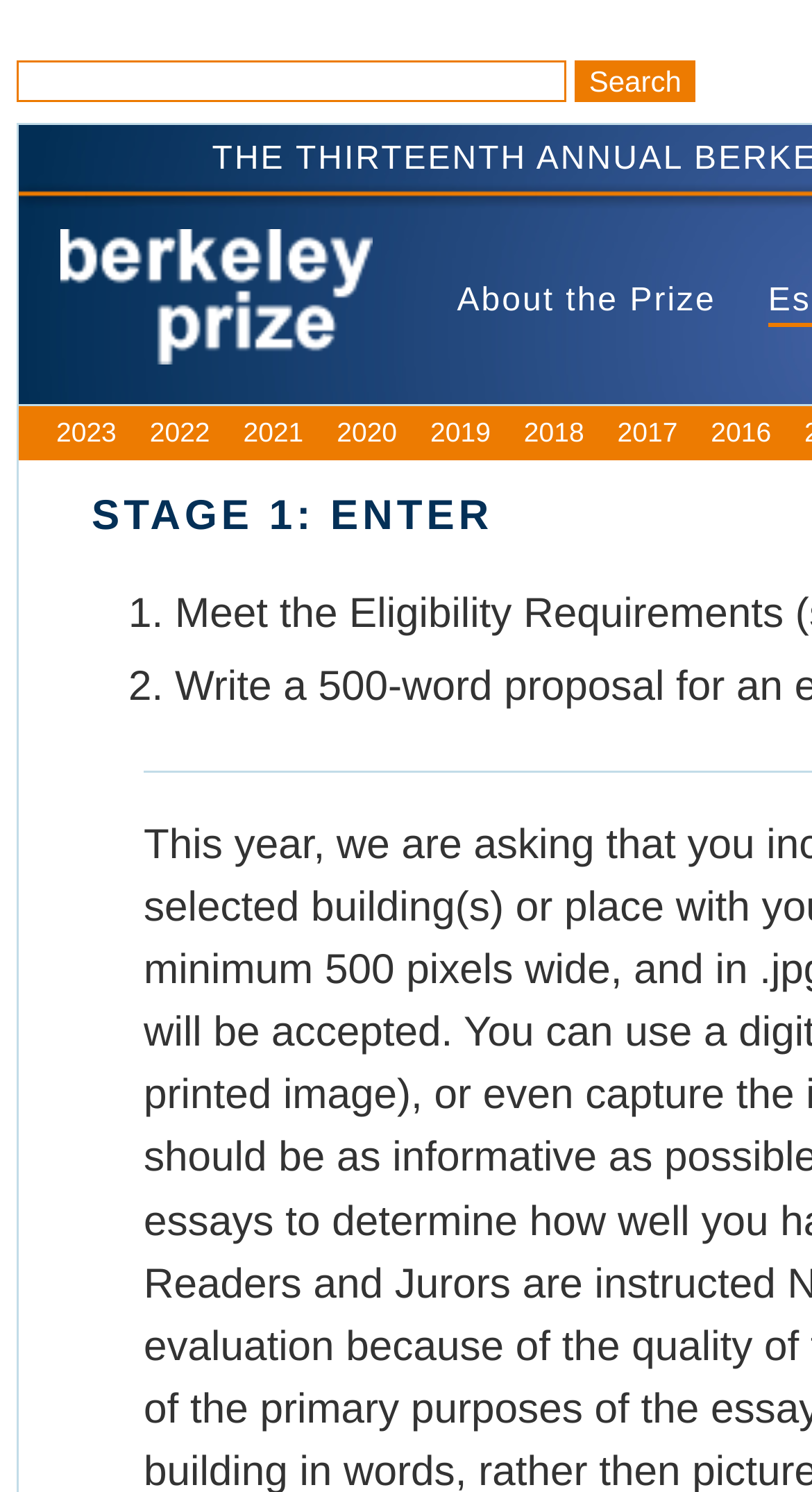How many years are listed on the webpage?
Based on the image, provide your answer in one word or phrase.

9